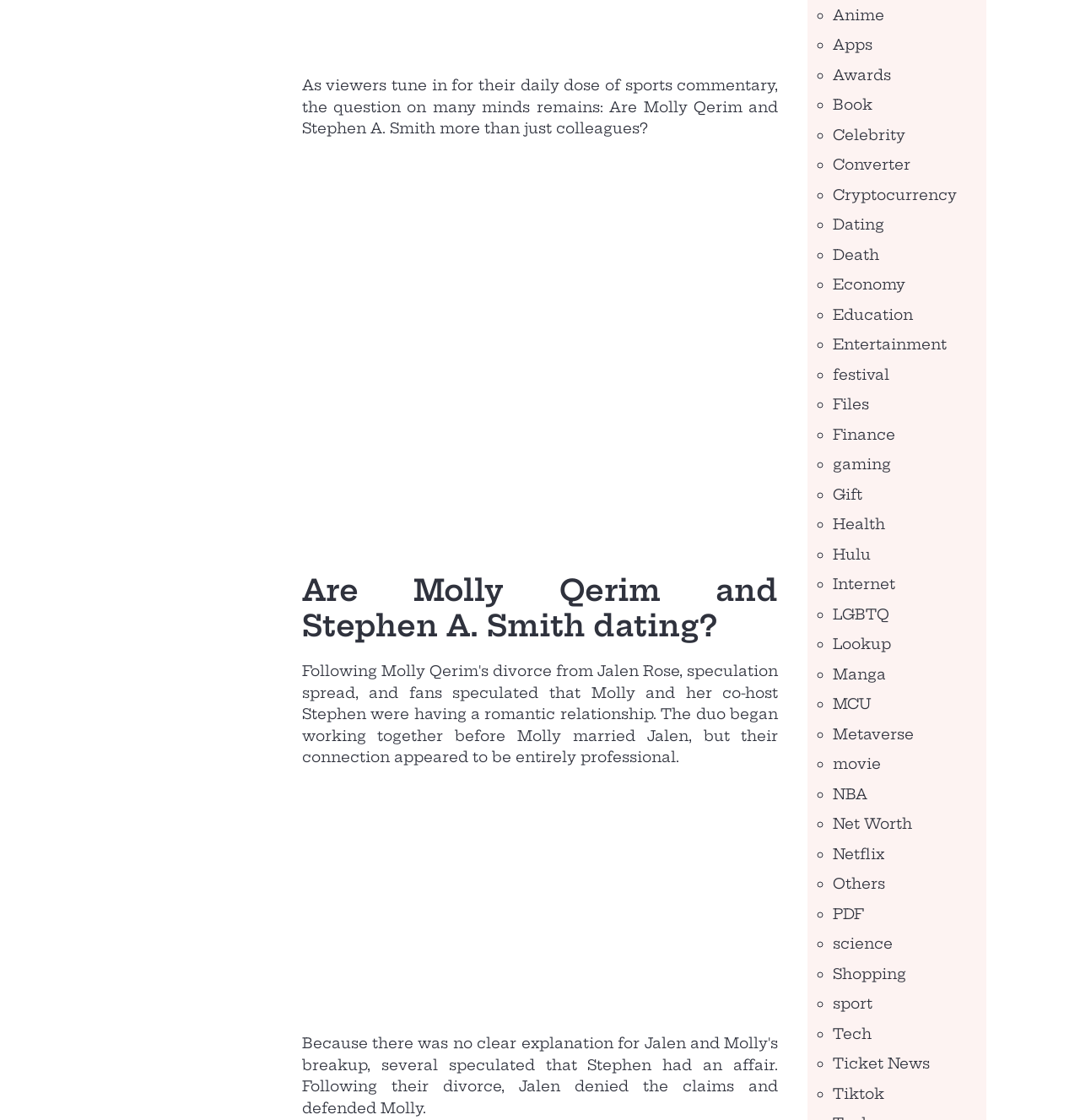Find the bounding box coordinates for the element described here: "Net Worth".

[0.771, 0.727, 0.845, 0.743]